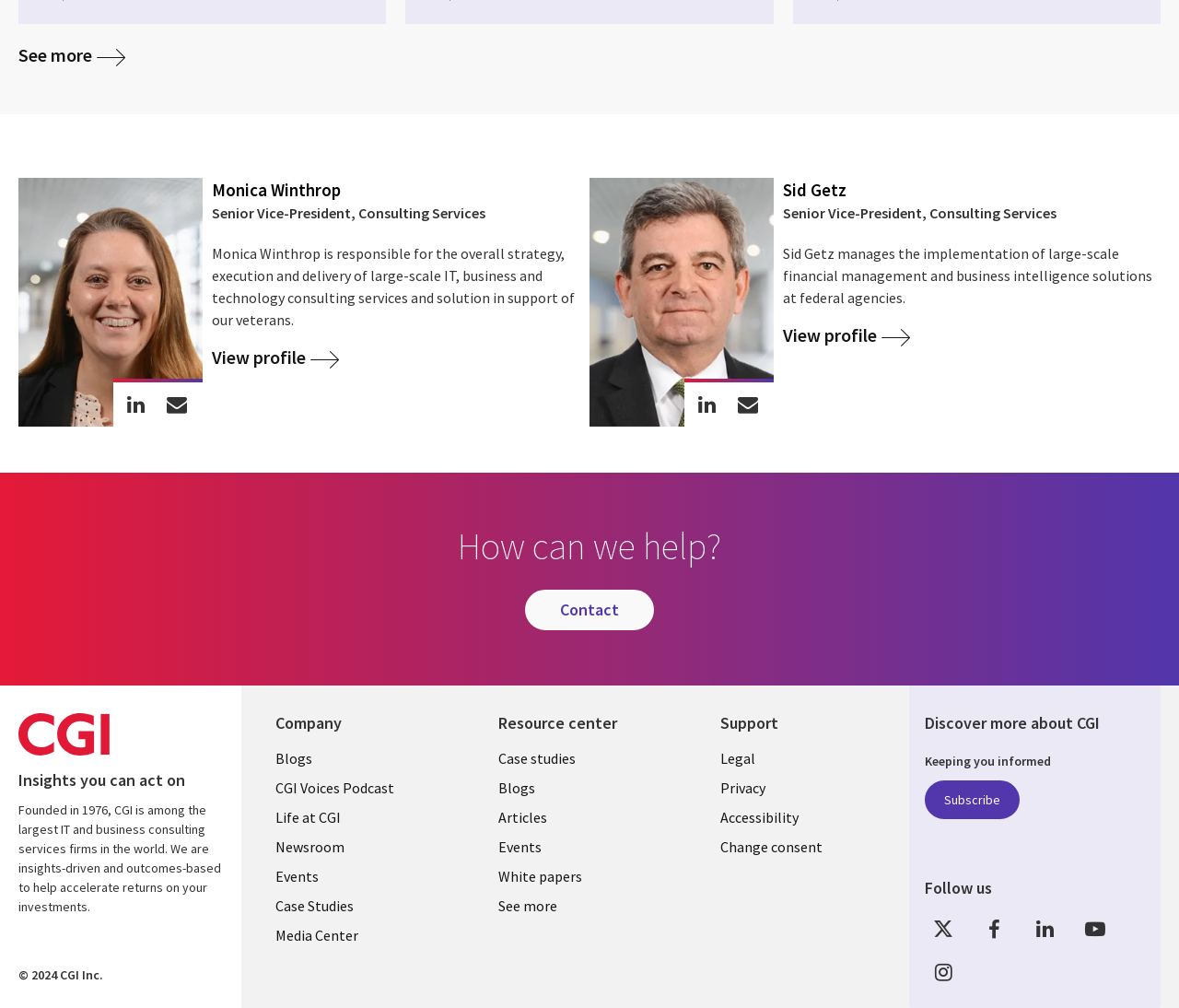Please determine the bounding box coordinates of the section I need to click to accomplish this instruction: "Read more about CGI".

[0.016, 0.159, 0.984, 0.167]